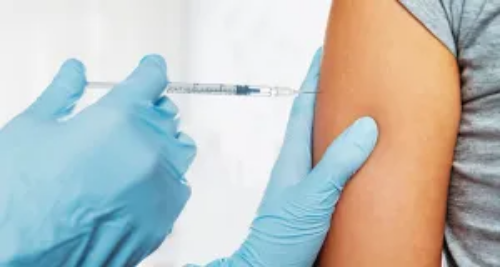Deliver an in-depth description of the image, highlighting major points.

The image depicts a close-up of a vaccination process, where a healthcare professional wearing blue gloves is administering an injection into the upper arm of a patient. The syringe is visibly held in a poised position, ensuring careful delivery of the vaccine. The patient's arm, partially exposed, shows bare skin and is positioned to receive the vaccination. The background is softly blurred, focusing attention on the act of vaccination, which is essential for public health and disease prevention, as emphasized in discussions about vaccination coverage. This visual underscores the importance of childhood vaccinations in safeguarding health and highlights the ongoing efforts to improve vaccination rates.